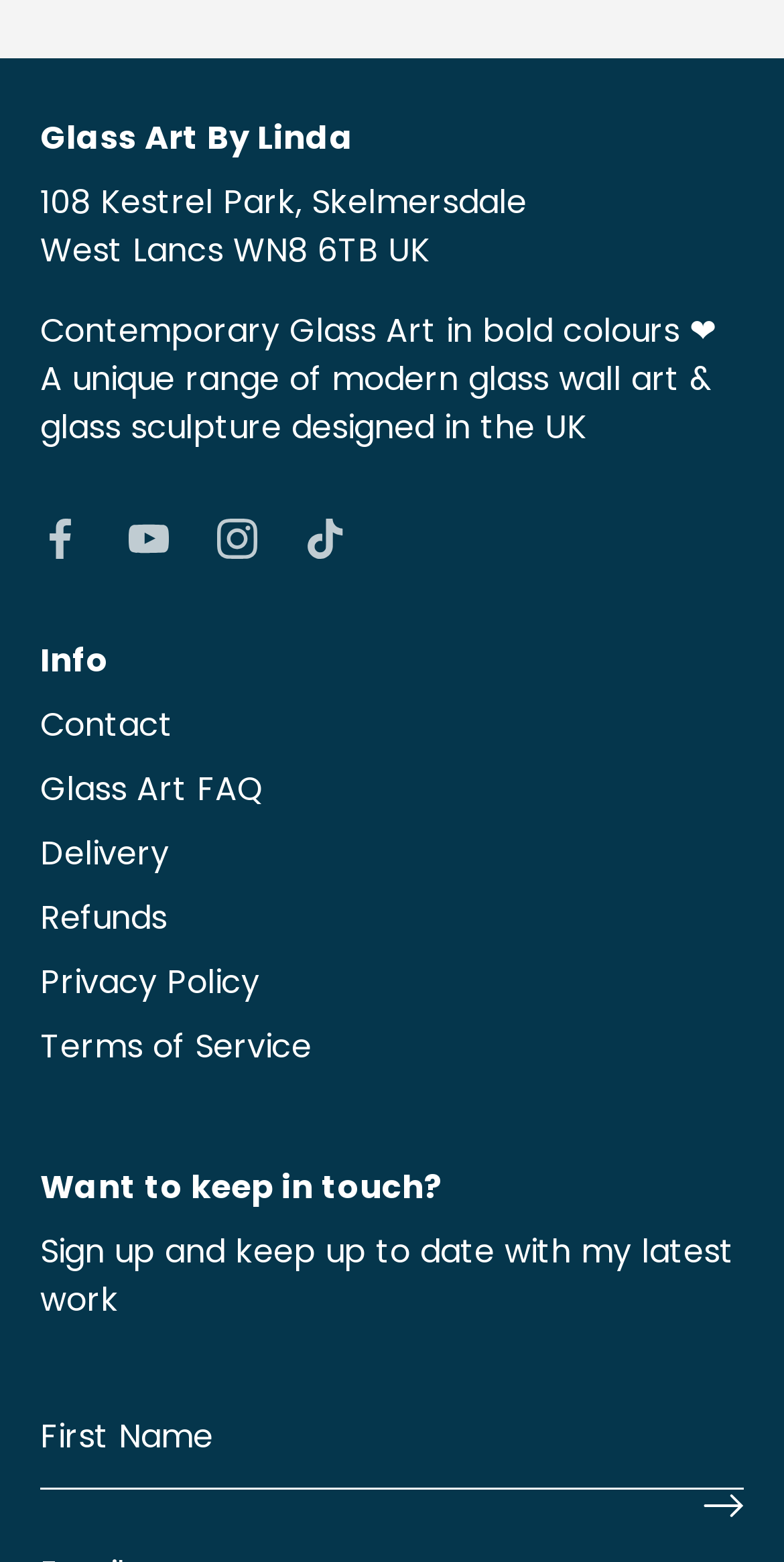Provide your answer to the question using just one word or phrase: What type of art is featured on this webpage?

Contemporary Glass Art